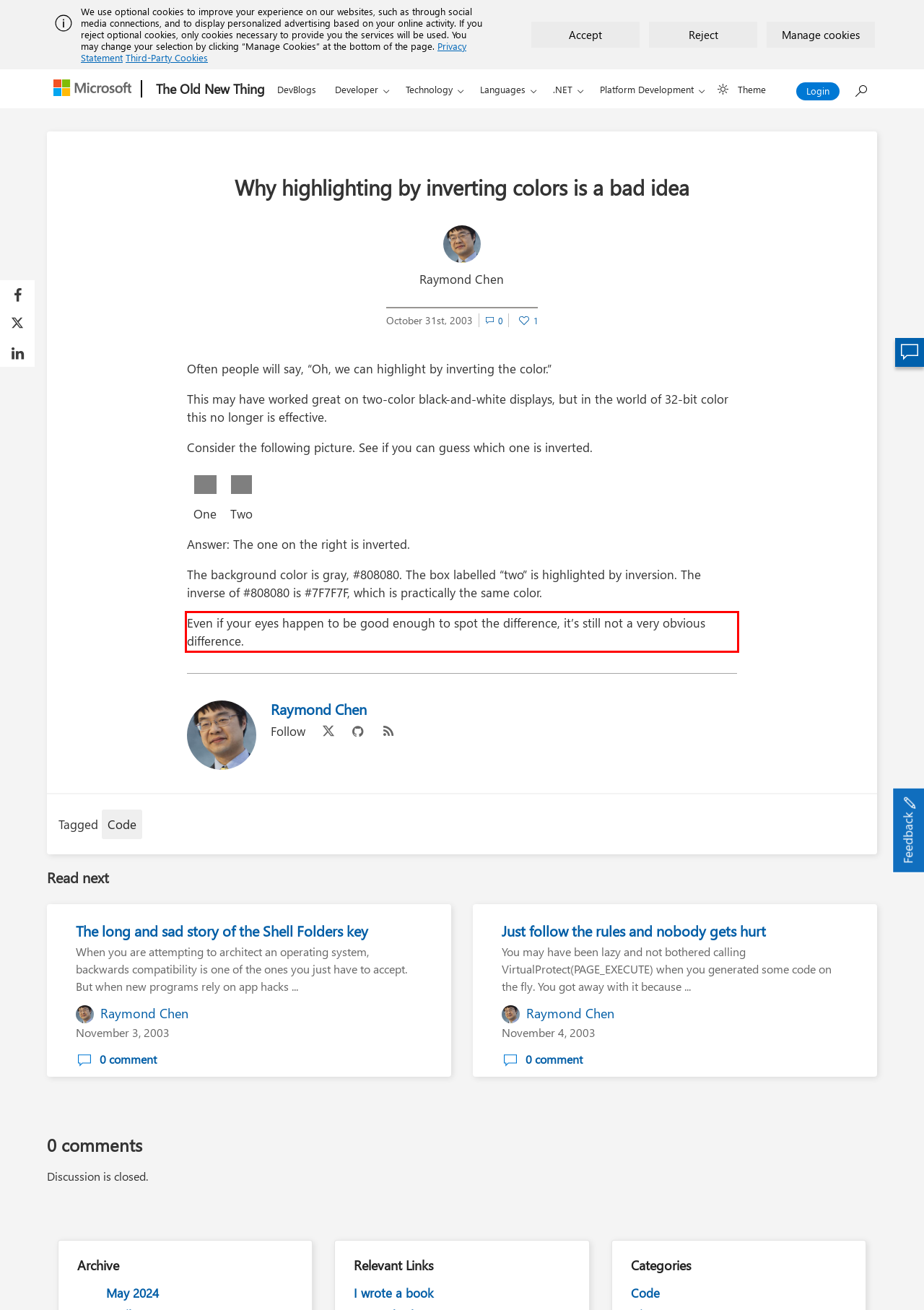Please look at the webpage screenshot and extract the text enclosed by the red bounding box.

Even if your eyes happen to be good enough to spot the difference, it’s still not a very obvious difference.